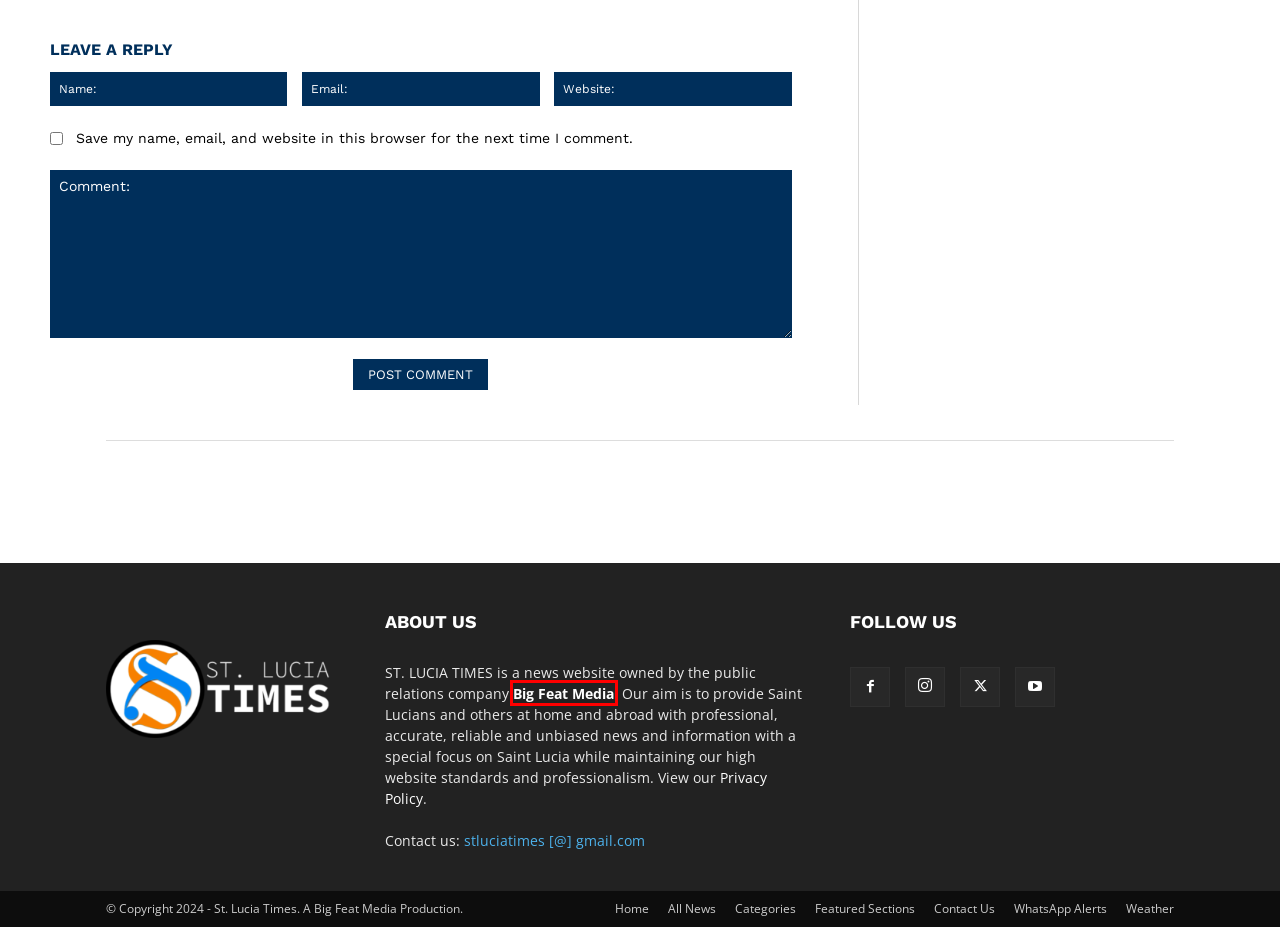You are provided with a screenshot of a webpage highlighting a UI element with a red bounding box. Choose the most suitable webpage description that matches the new page after clicking the element in the bounding box. Here are the candidates:
A. Editorial Staff, Author at St. Lucia Times
B. All News - St. Lucia Times
C. Featured Sections Archives - St. Lucia Times
D. Big Feat Media | Public Relations, Website Development, and Graphic Design
E. Privacy Policy - St. Lucia Times
F. Campaign | Bank of Saint Lucia Ltd.
G. Categories - St. Lucia Times
H. Weather - St. Lucia Times

D